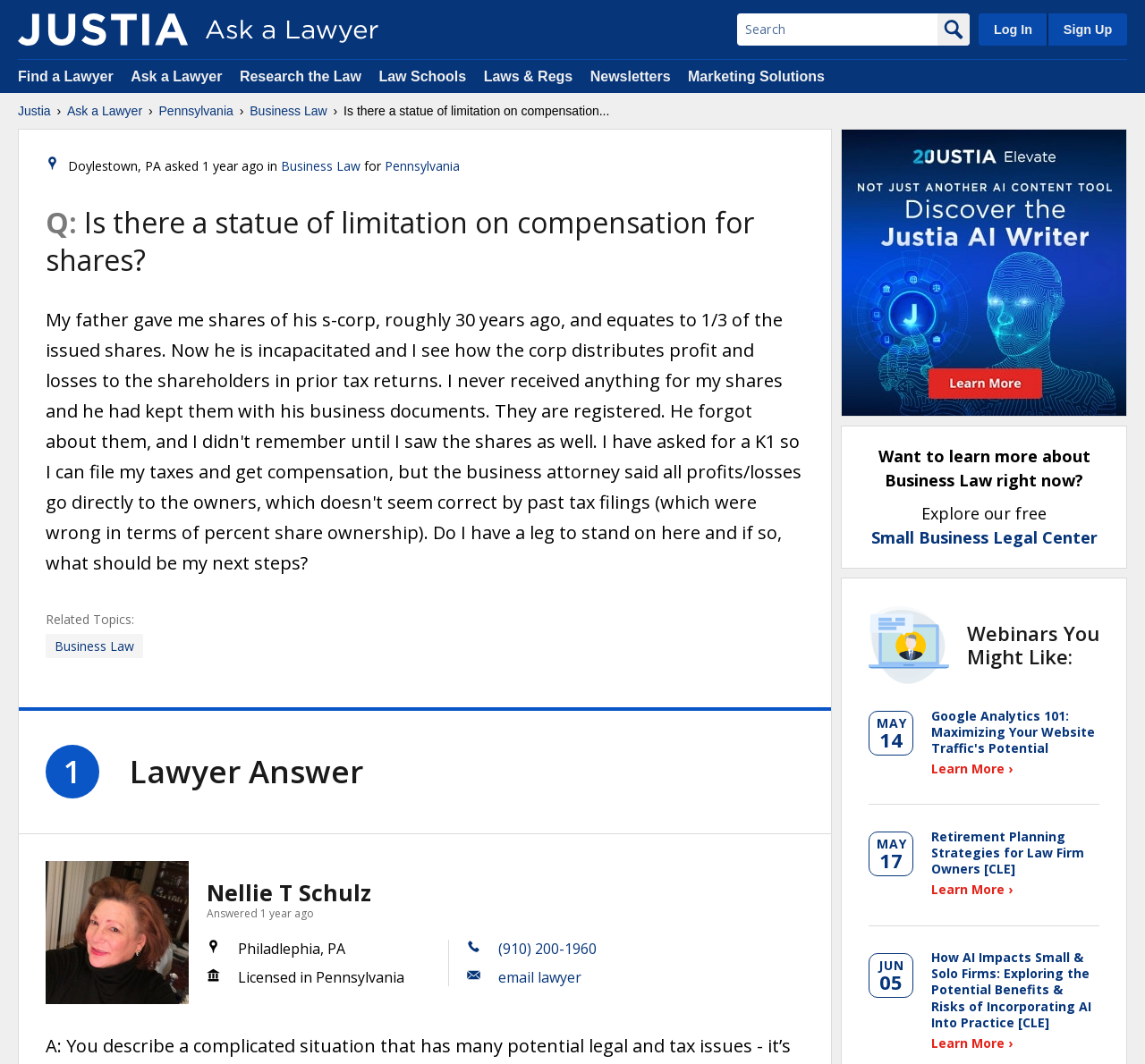Please locate the bounding box coordinates of the element that needs to be clicked to achieve the following instruction: "Log in to the website". The coordinates should be four float numbers between 0 and 1, i.e., [left, top, right, bottom].

[0.855, 0.013, 0.914, 0.043]